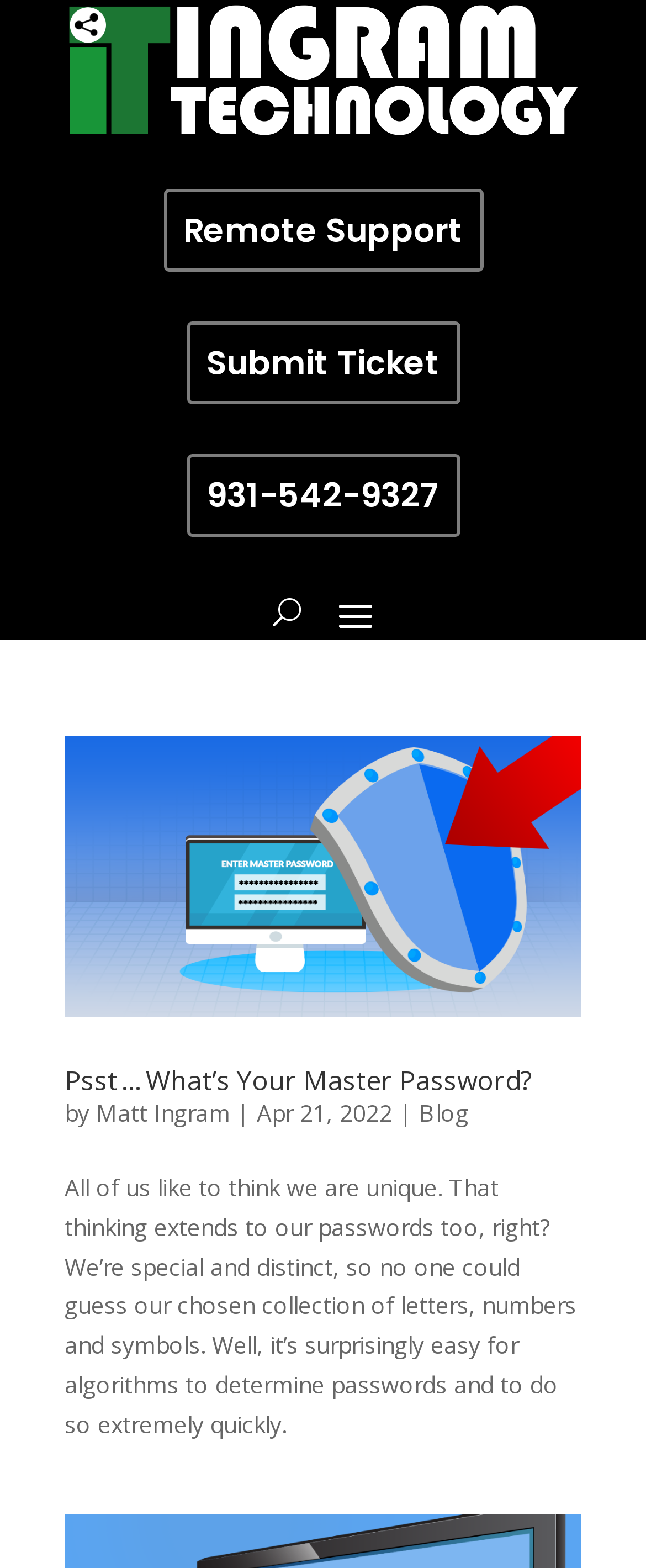Please provide the bounding box coordinates for the element that needs to be clicked to perform the following instruction: "Click the Ingram Technology logo". The coordinates should be given as four float numbers between 0 and 1, i.e., [left, top, right, bottom].

[0.1, 0.0, 0.9, 0.089]